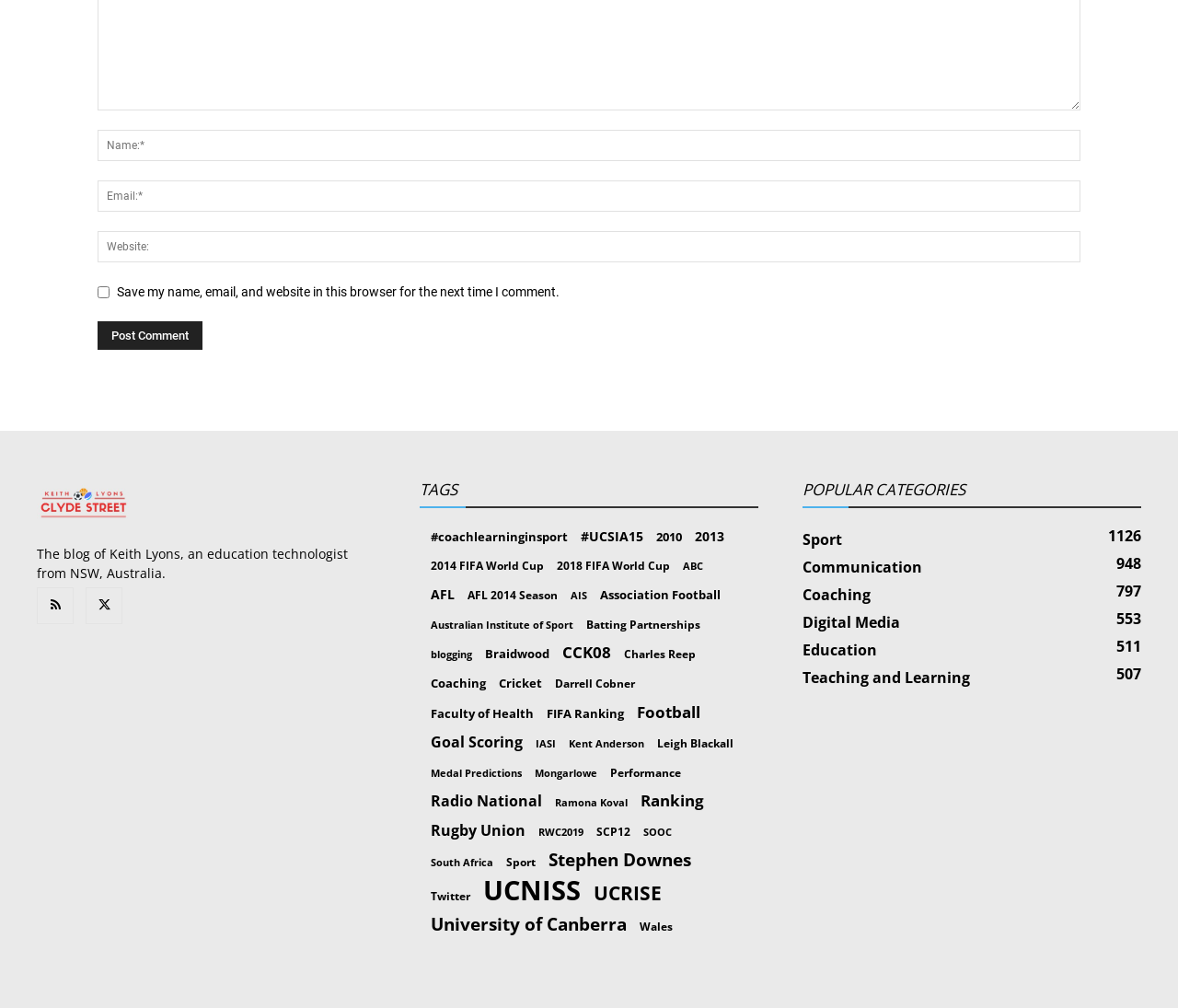Bounding box coordinates are specified in the format (top-left x, top-left y, bottom-right x, bottom-right y). All values are floating point numbers bounded between 0 and 1. Please provide the bounding box coordinate of the region this sentence describes: Advertising

None